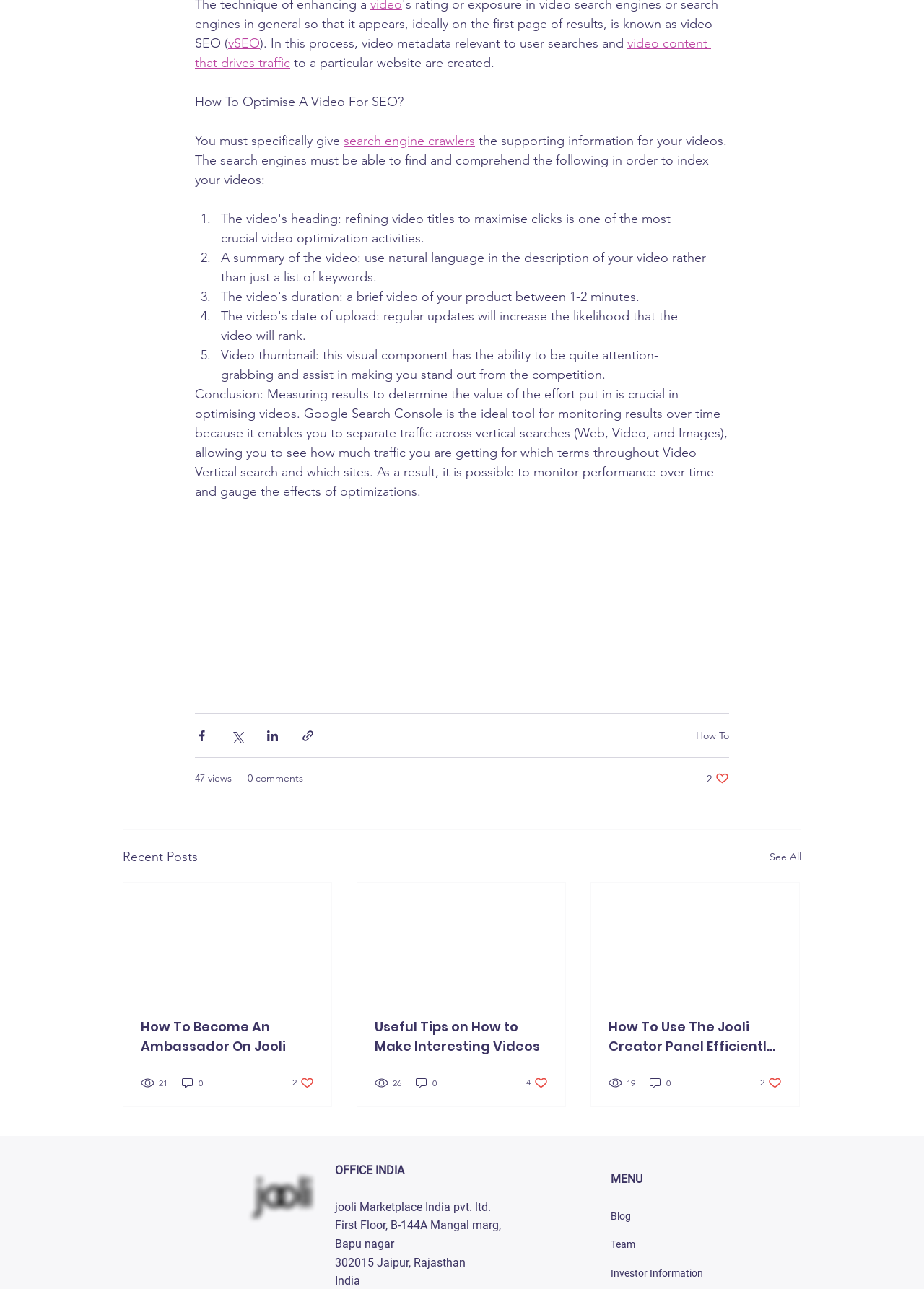Use a single word or phrase to answer the question:
What is the purpose of Google Search Console?

Monitoring results